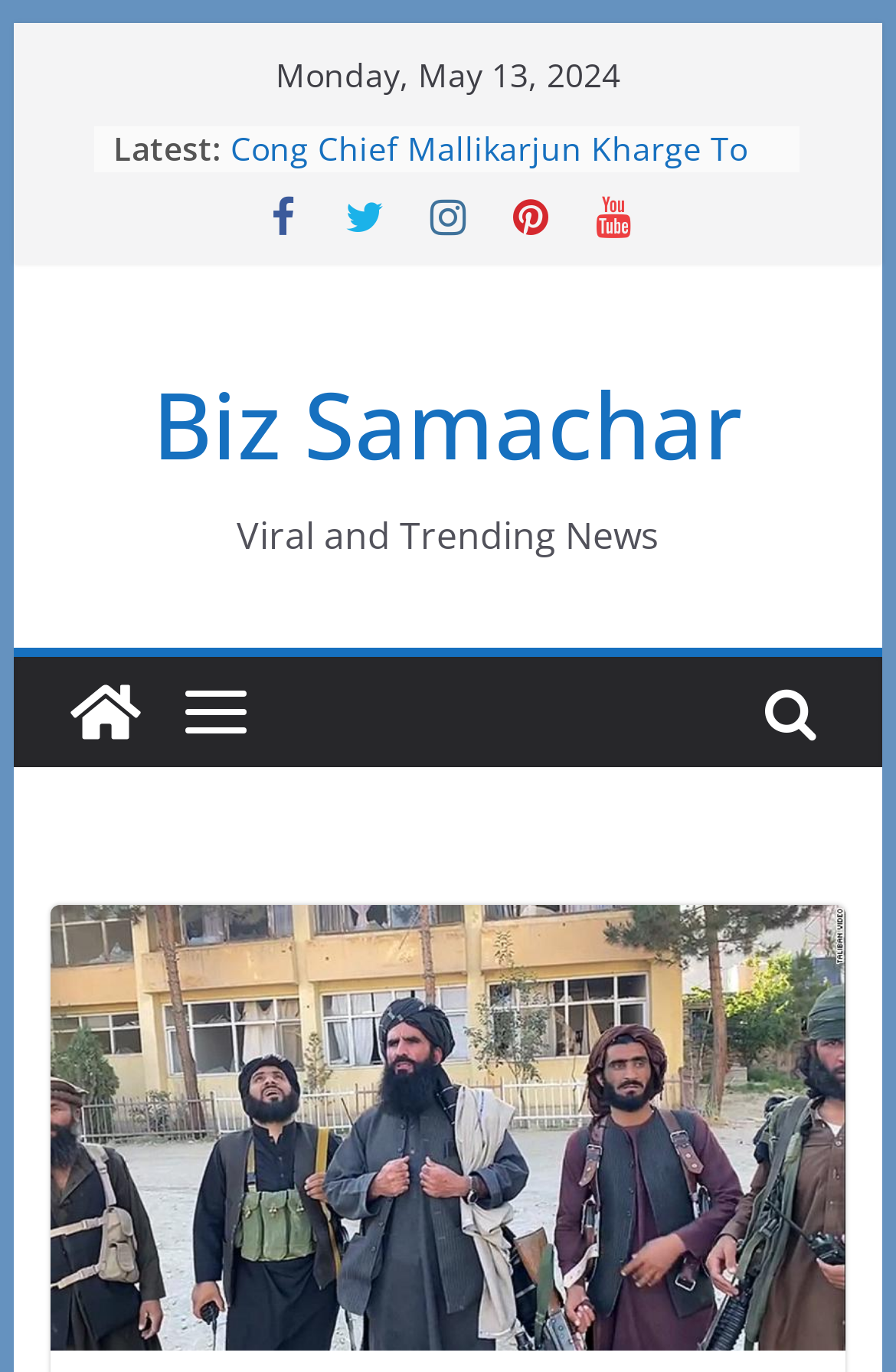How many news links are displayed in the list?
Make sure to answer the question with a detailed and comprehensive explanation.

The list of news links is displayed below the date, and it contains 5 links, each with a bullet point, indicating that there are 5 news articles or stories being highlighted on the webpage.